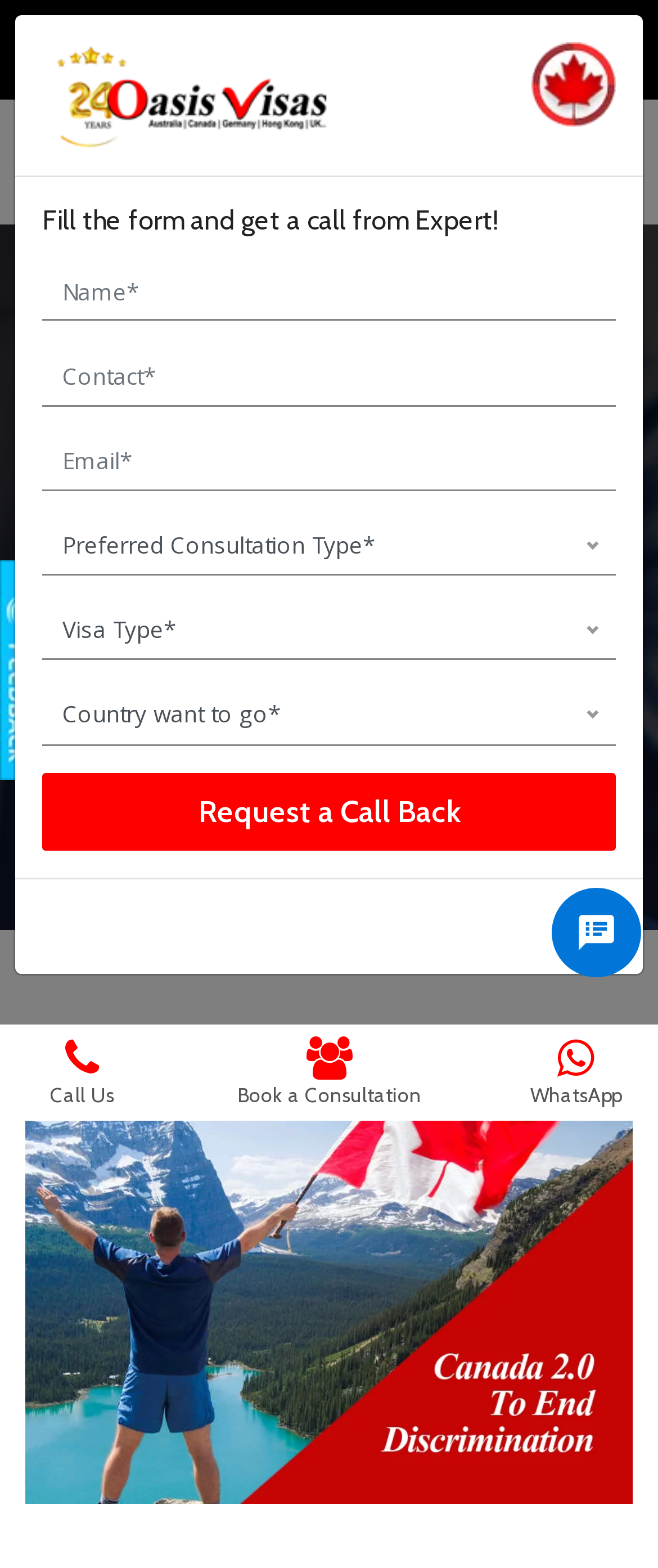Given the following UI element description: "Young Generation Network", find the bounding box coordinates in the webpage screenshot.

None